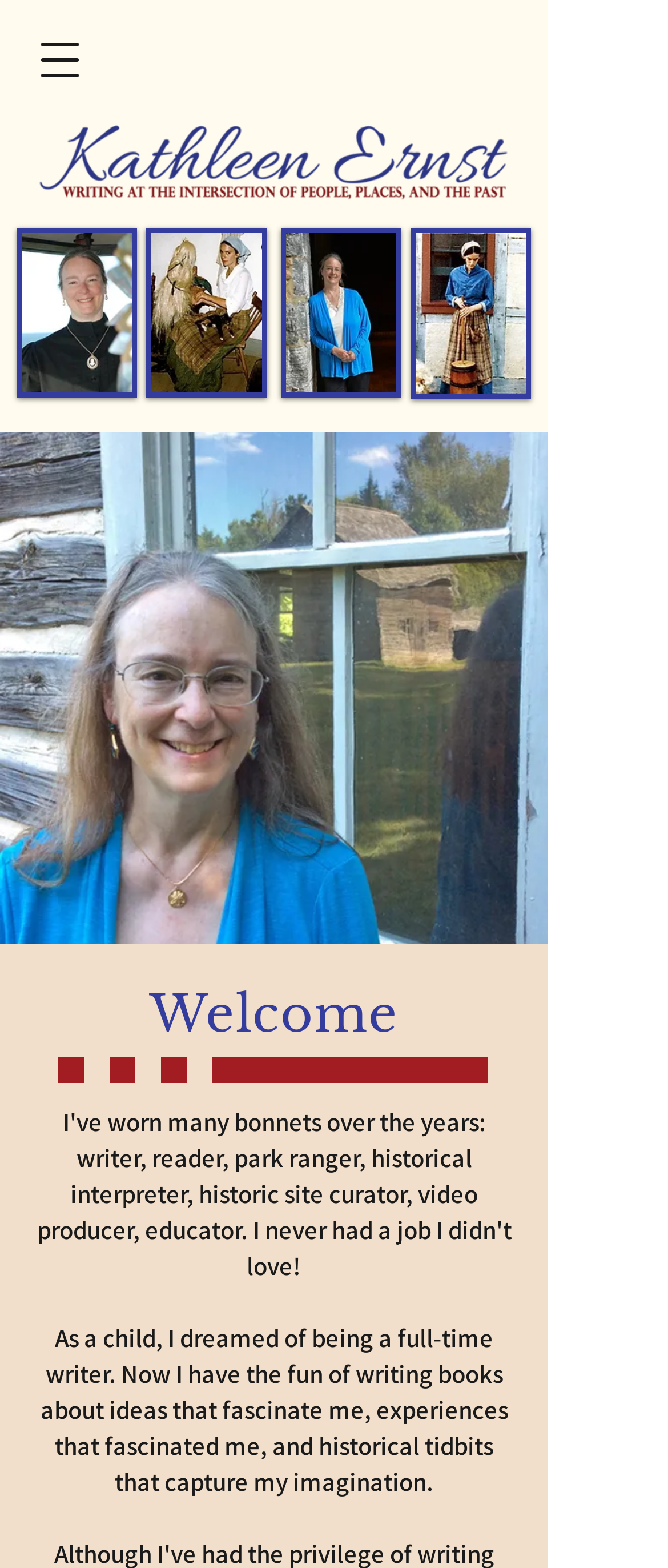Provide the bounding box coordinates of the UI element this sentence describes: "aria-label="Open navigation menu"".

[0.026, 0.011, 0.154, 0.066]